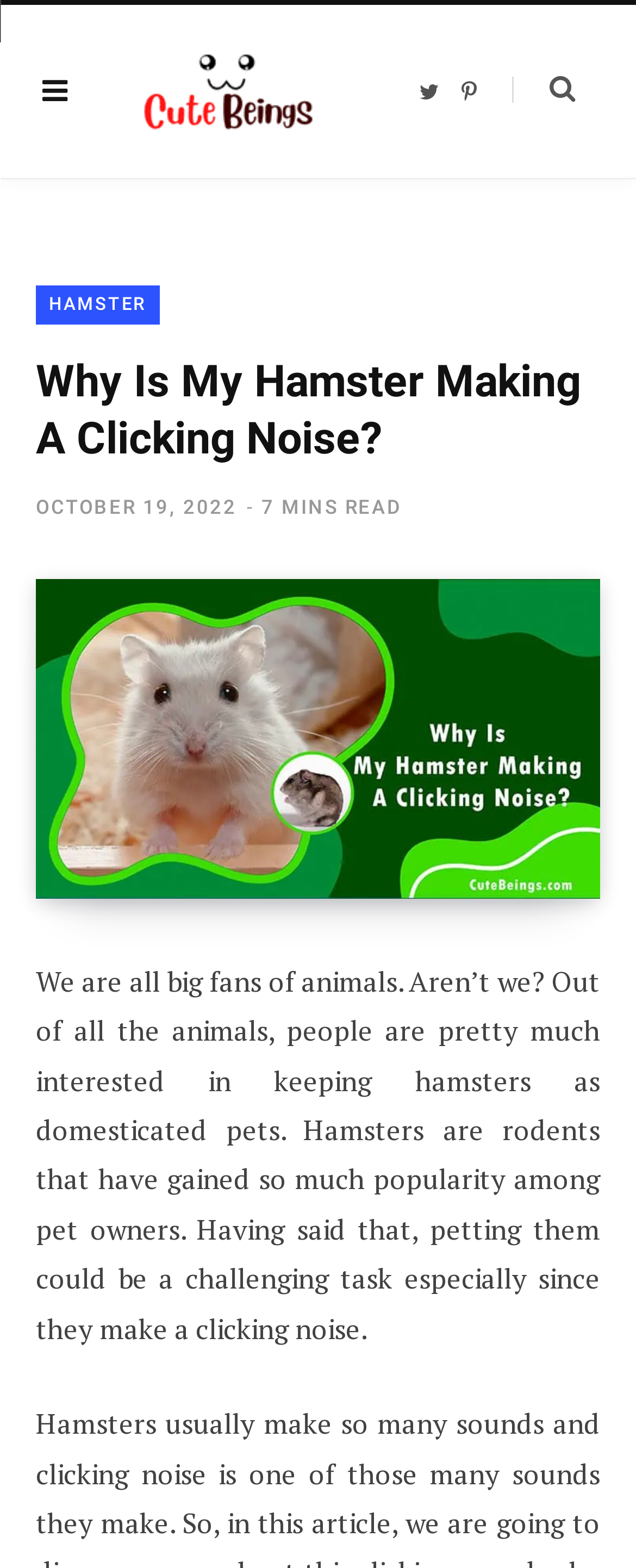Provide a thorough and detailed response to the question by examining the image: 
What social media platform is represented by the icon ''?

The social media platform represented by the icon '' can be determined by looking at the link ' Twitter' located at the top right of the webpage, which suggests that the icon '' represents Twitter.